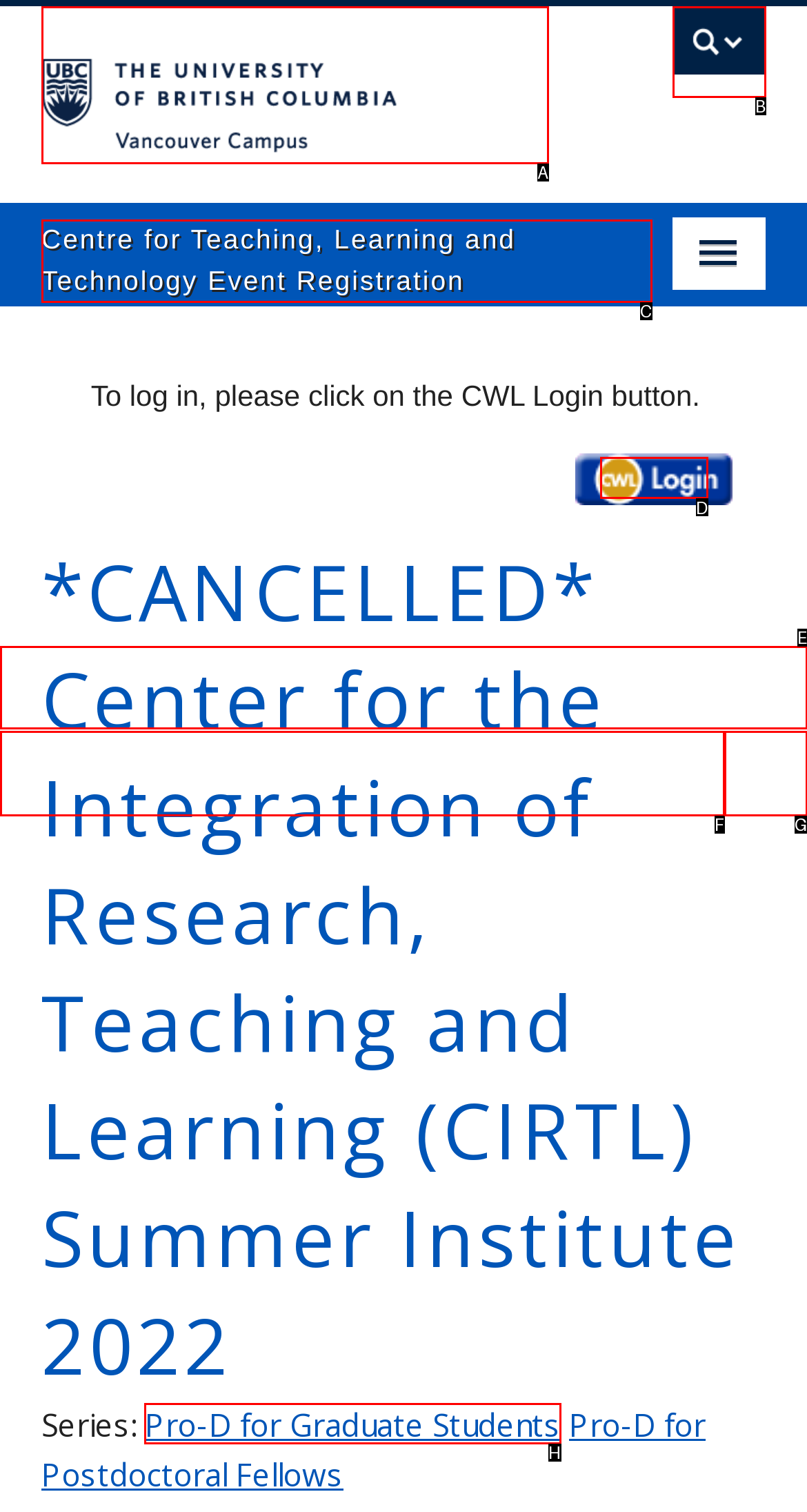From the given options, tell me which letter should be clicked to complete this task: view Pro-D for Graduate Students series
Answer with the letter only.

H